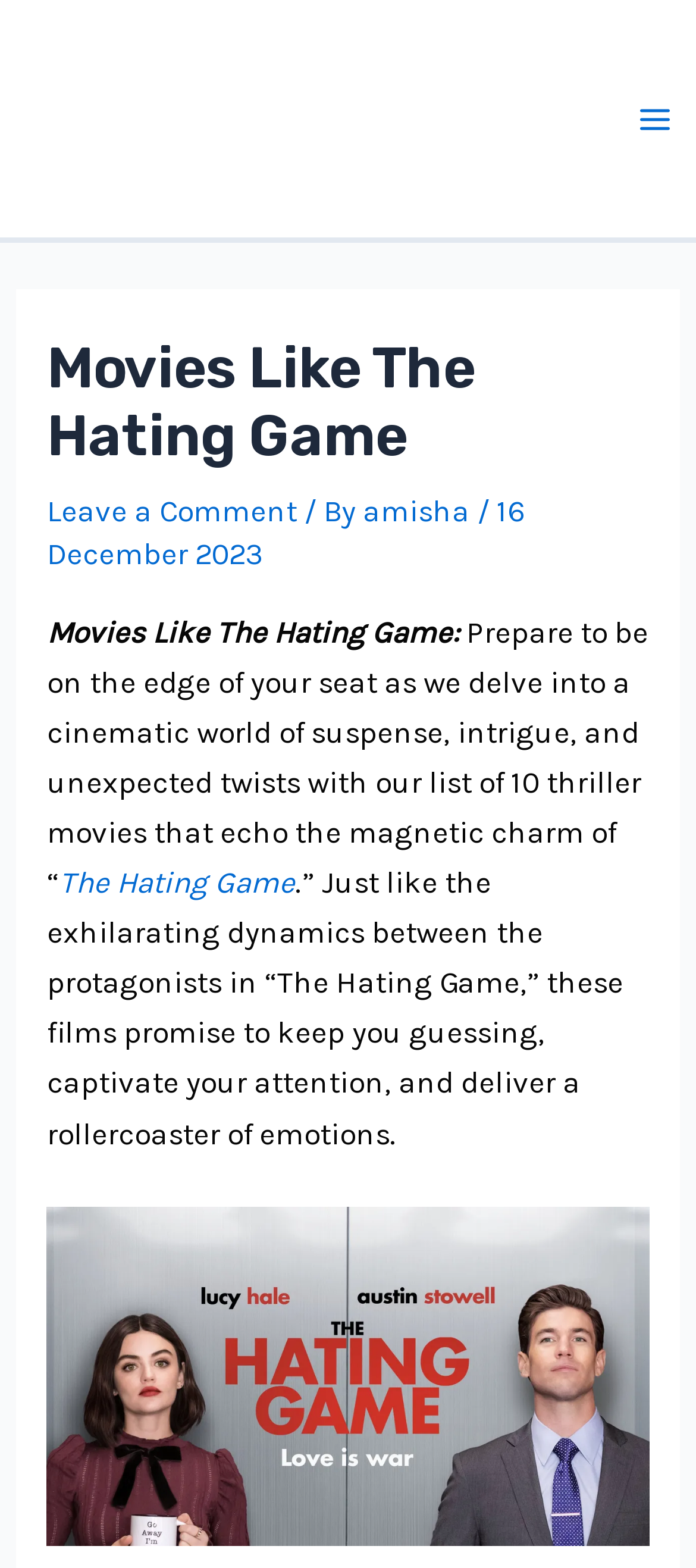Show the bounding box coordinates for the HTML element as described: "amisha".

[0.521, 0.314, 0.685, 0.337]